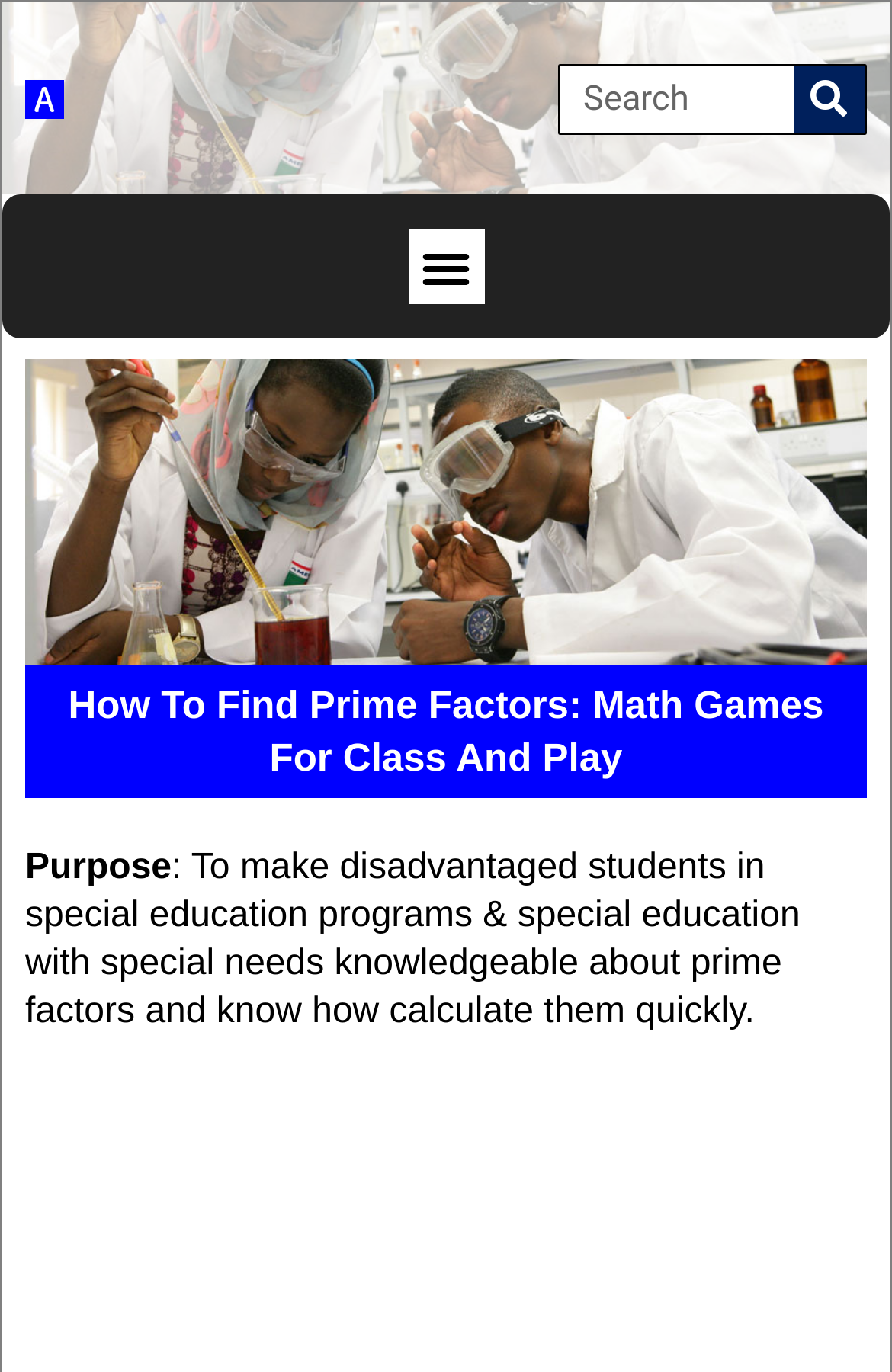Is there a search function on this webpage?
Kindly give a detailed and elaborate answer to the question.

There is a search function on this webpage, as evidenced by the search box and search button located at the top of the page.